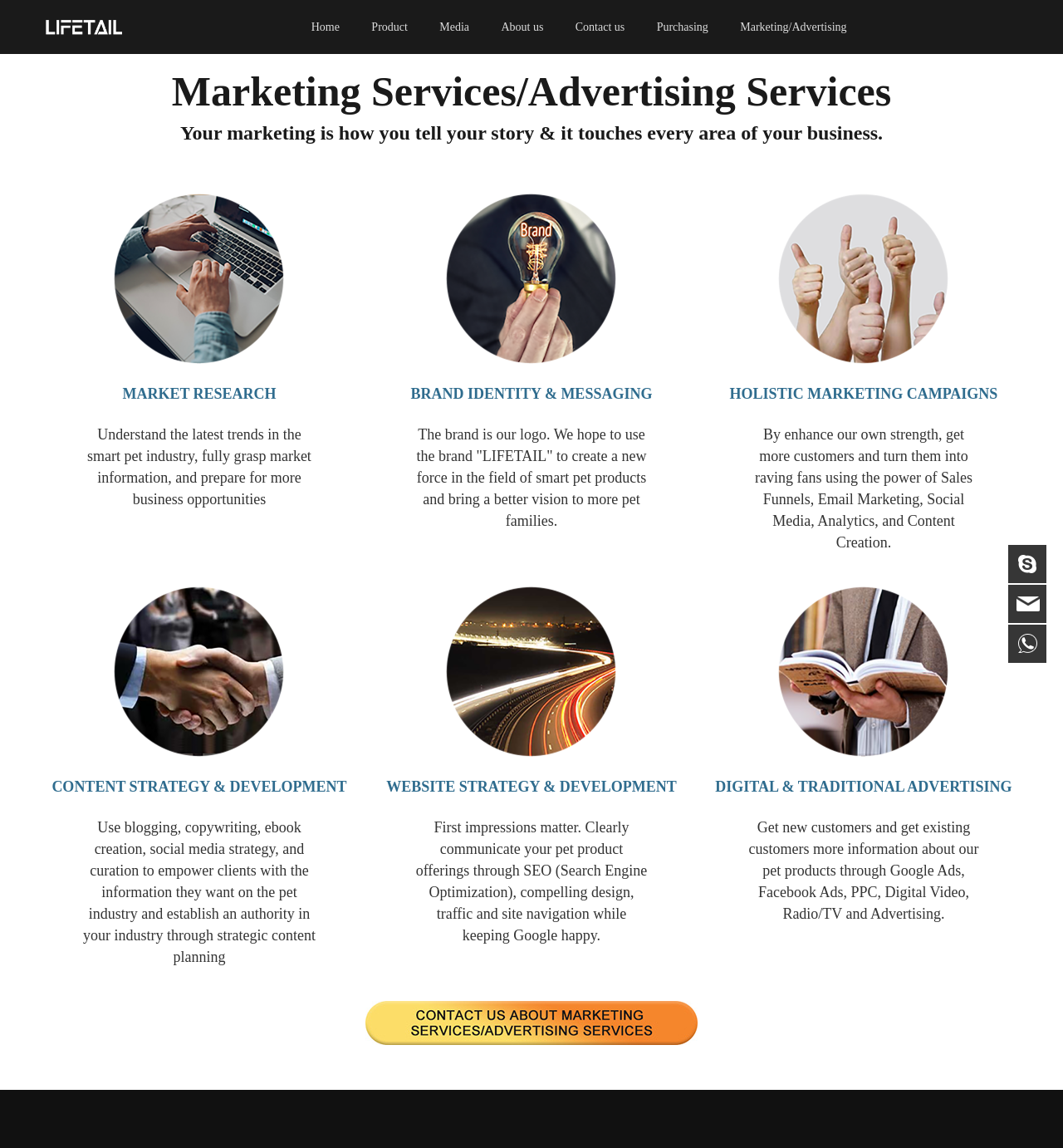Determine the bounding box coordinates of the clickable area required to perform the following instruction: "Learn about MARKET RESEARCH". The coordinates should be represented as four float numbers between 0 and 1: [left, top, right, bottom].

[0.031, 0.169, 0.344, 0.444]